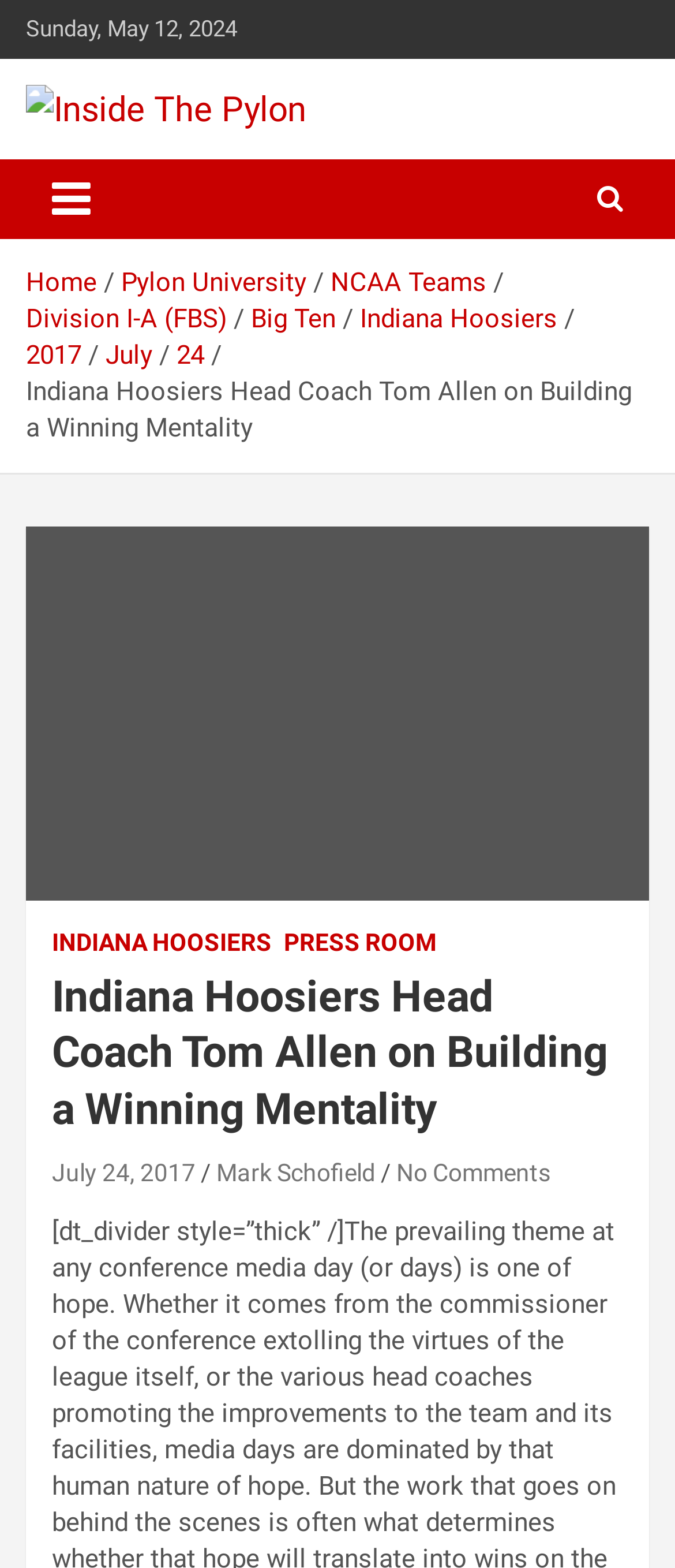Please determine the bounding box coordinates of the element to click in order to execute the following instruction: "Click the 'Home' link". The coordinates should be four float numbers between 0 and 1, specified as [left, top, right, bottom].

[0.038, 0.17, 0.144, 0.19]